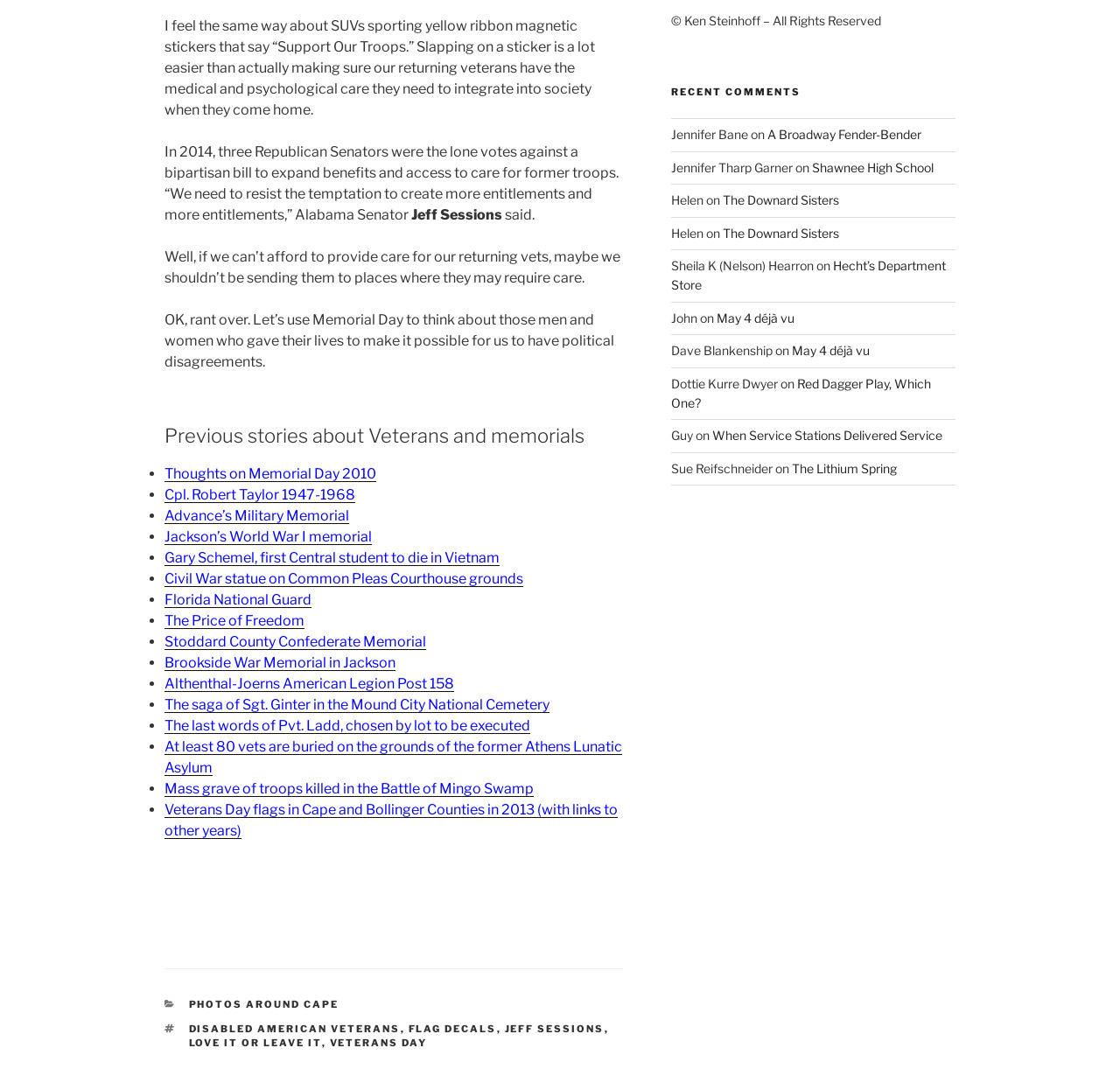Determine the bounding box coordinates for the clickable element to execute this instruction: "Click on the link 'Advance’s Military Memorial'". Provide the coordinates as four float numbers between 0 and 1, i.e., [left, top, right, bottom].

[0.147, 0.472, 0.312, 0.487]